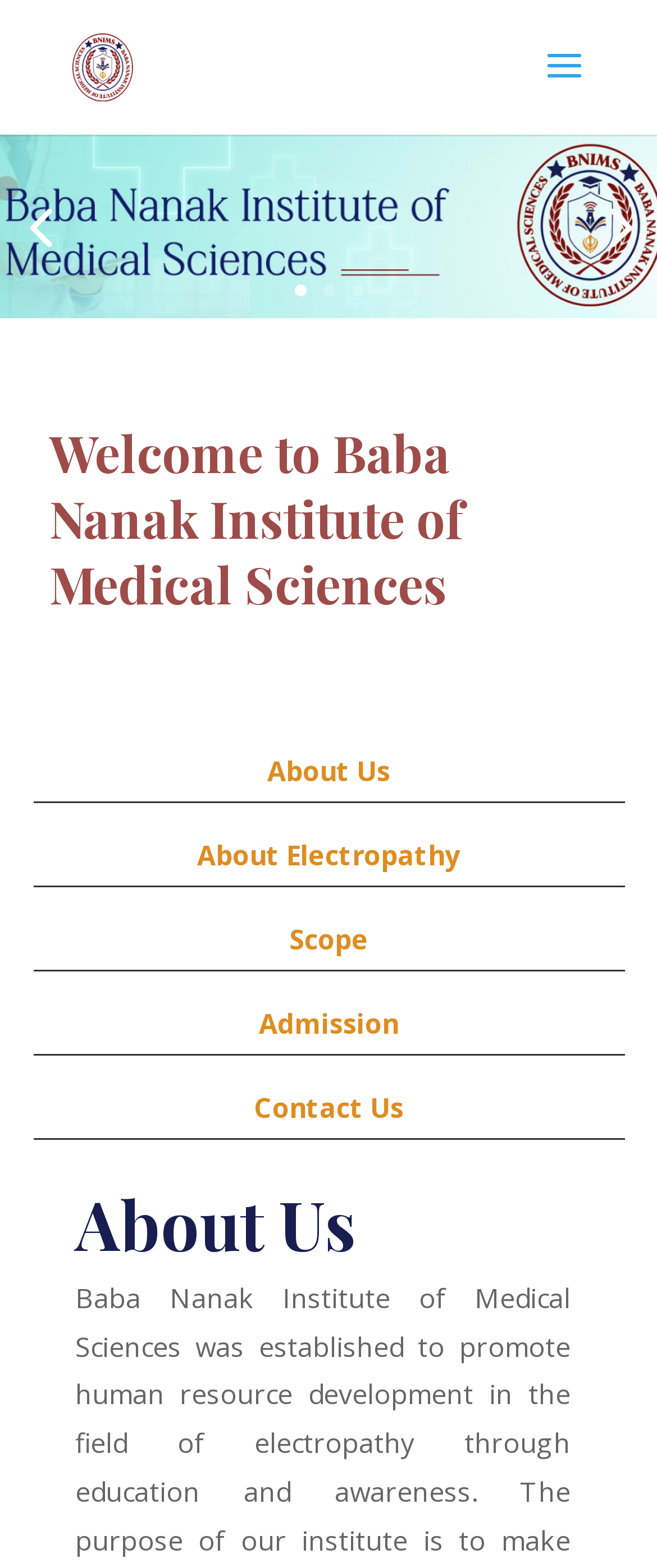Locate the bounding box of the UI element based on this description: "Contact Us". Provide four float numbers between 0 and 1 as [left, top, right, bottom].

[0.386, 0.694, 0.614, 0.718]